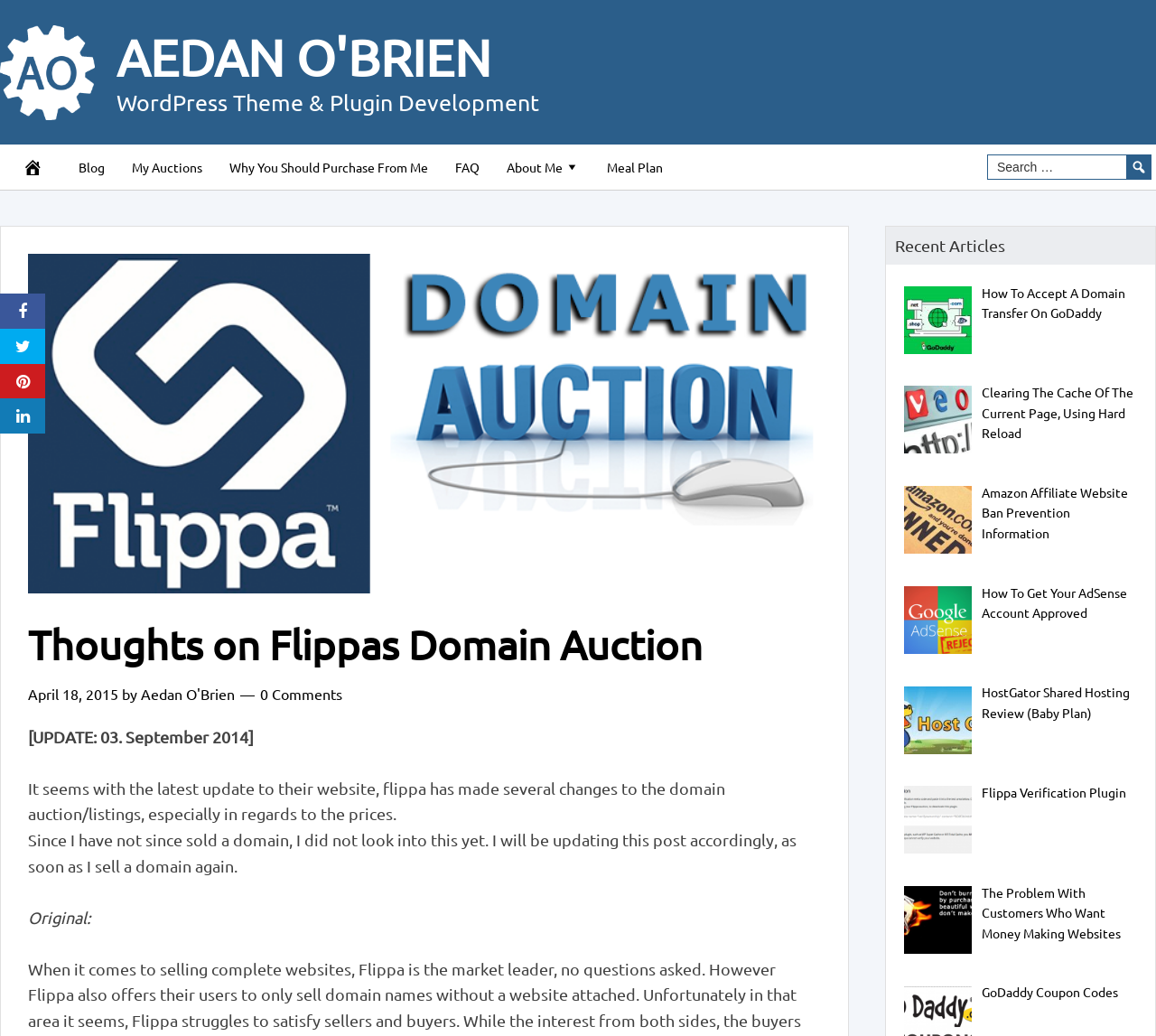Please locate the clickable area by providing the bounding box coordinates to follow this instruction: "Search for something".

[0.854, 0.139, 1.0, 0.183]